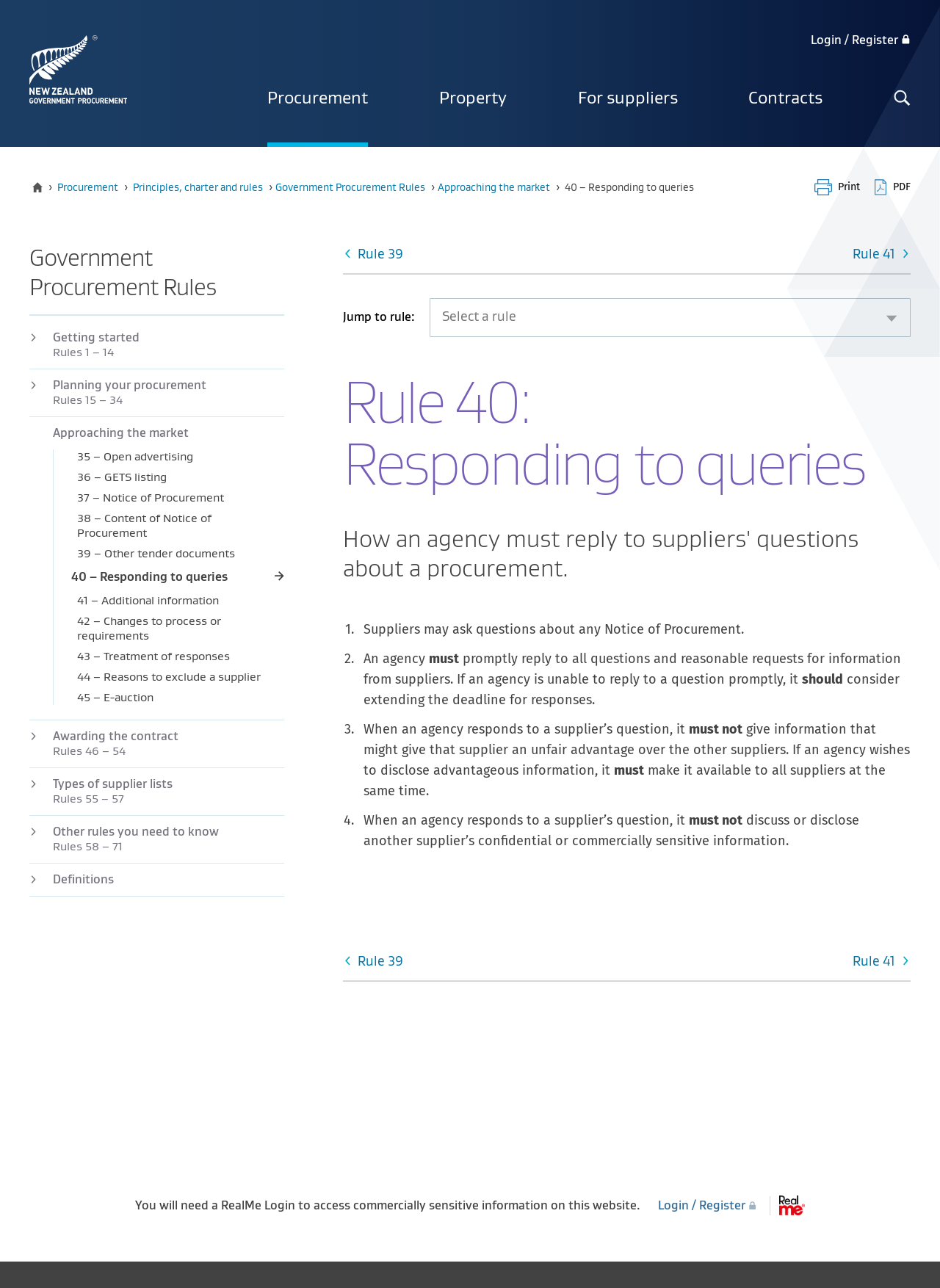What is the purpose of the 'Jump to rule' dropdown menu?
Based on the image, please offer an in-depth response to the question.

The 'Jump to rule' dropdown menu allows users to select a specific rule from the Government Procurement Rules and navigate directly to that rule on the webpage. This facilitates easy access to relevant information within the rules.